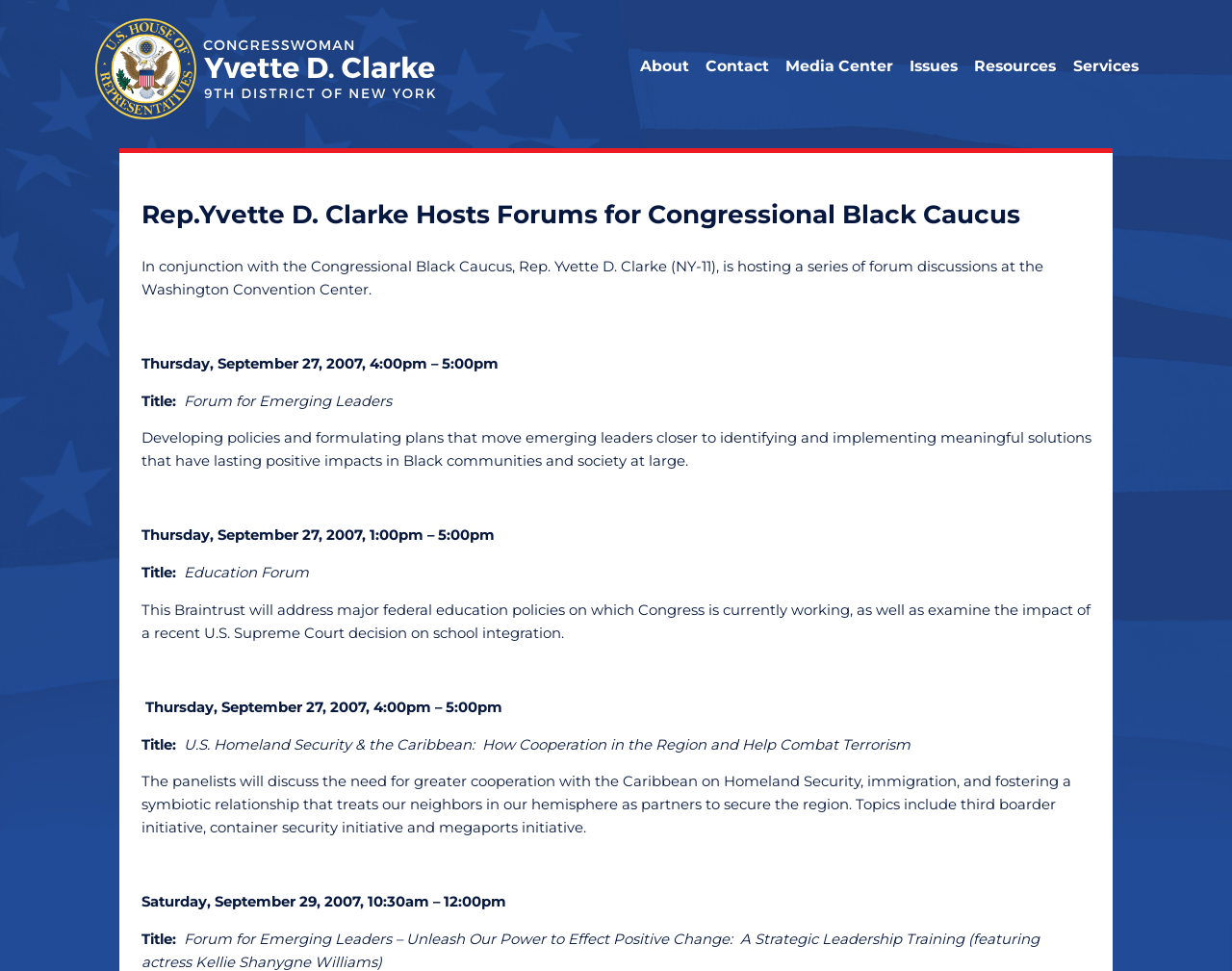Describe all visible elements and their arrangement on the webpage.

The webpage is about Congresswoman Yvette D. Clarke, representing the 9th District of New York. At the top, there is a header section with a link to her website and an image of her. Below this, there are several links to different sections of her website, including "About", "Contact", "Media Center", "Issues", "Resources", and "Services".

The main content of the webpage is about a series of forum discussions hosted by Rep. Yvette D. Clarke in conjunction with the Congressional Black Caucus. The forums are taking place at the Washington Convention Center on Thursday, September 27, 2007, and Saturday, September 29, 2007. There are four forums listed, each with a title, date, and time. The forums cover topics such as developing policies for emerging leaders, education, homeland security, and strategic leadership training.

The webpage has a total of 30 links, 1 image, and 24 blocks of text. The links are organized into sections, with some links appearing in a horizontal row and others in a vertical list. The text blocks provide information about the forums, including their titles, dates, times, and descriptions.